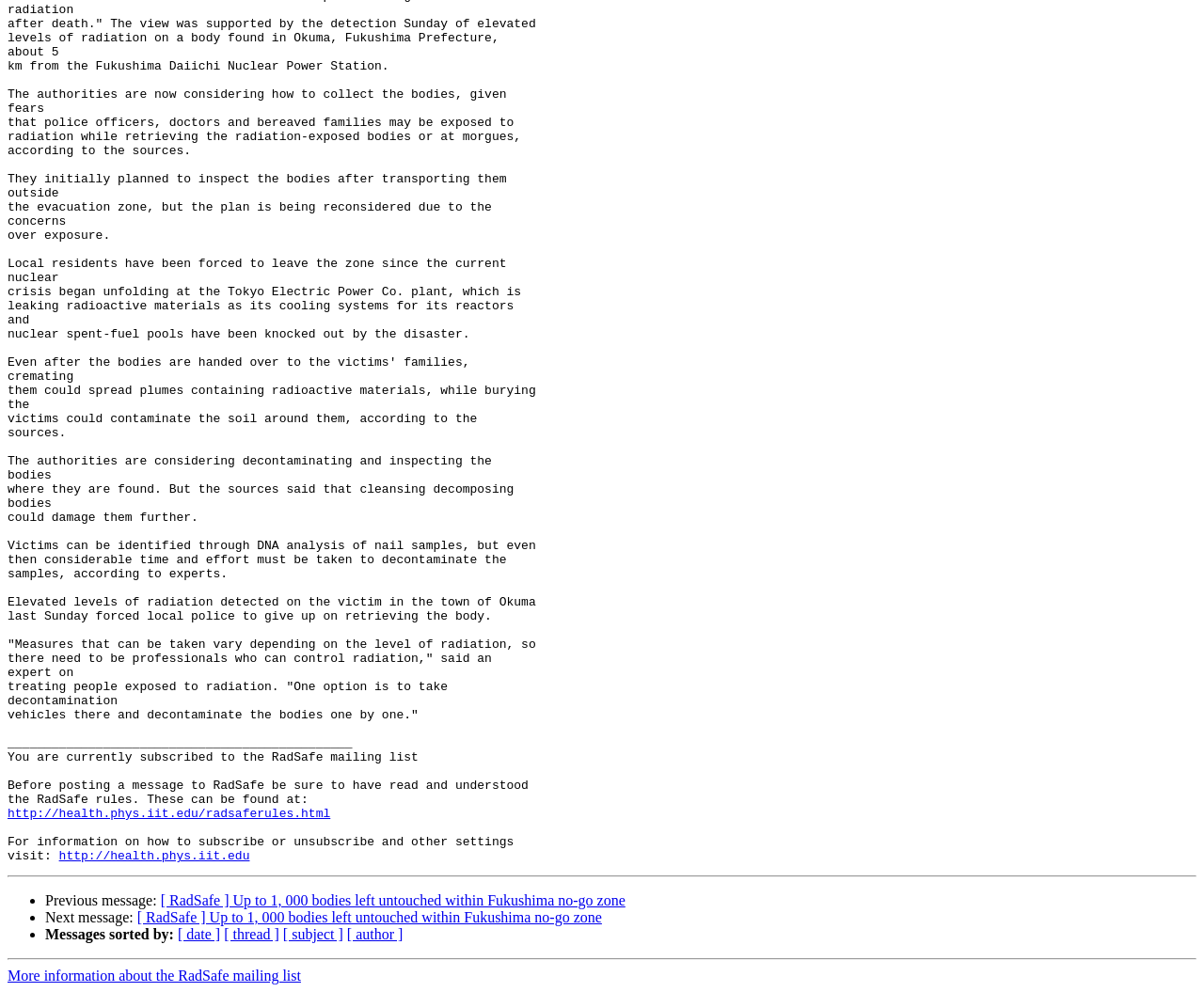Find the bounding box coordinates for the UI element that matches this description: "http://health.phys.iit.edu".

[0.049, 0.856, 0.208, 0.871]